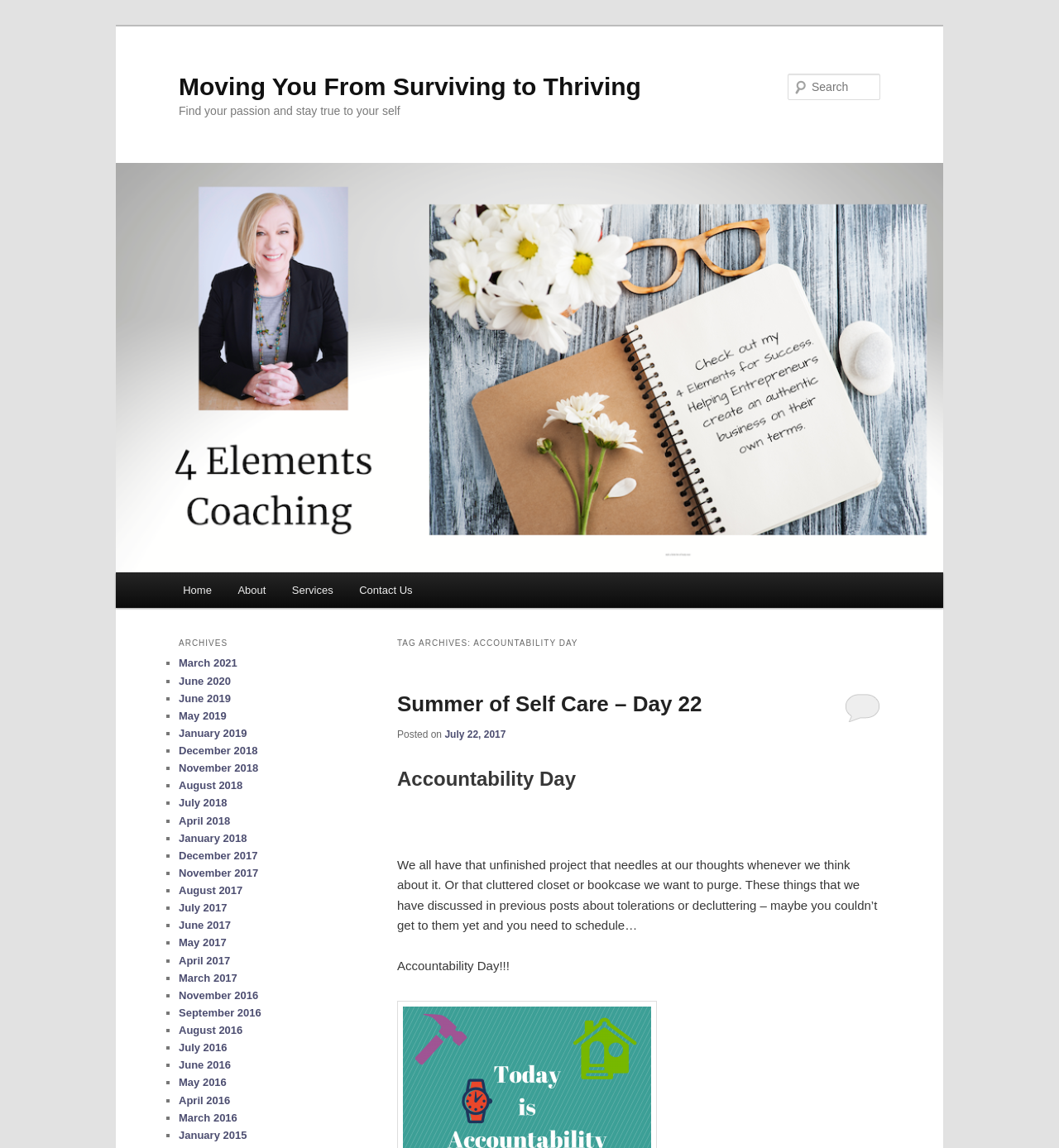What is the purpose of the search box?
Answer the question with detailed information derived from the image.

The search box is located at the top of the webpage, and its purpose is to allow users to search for specific content within the website.